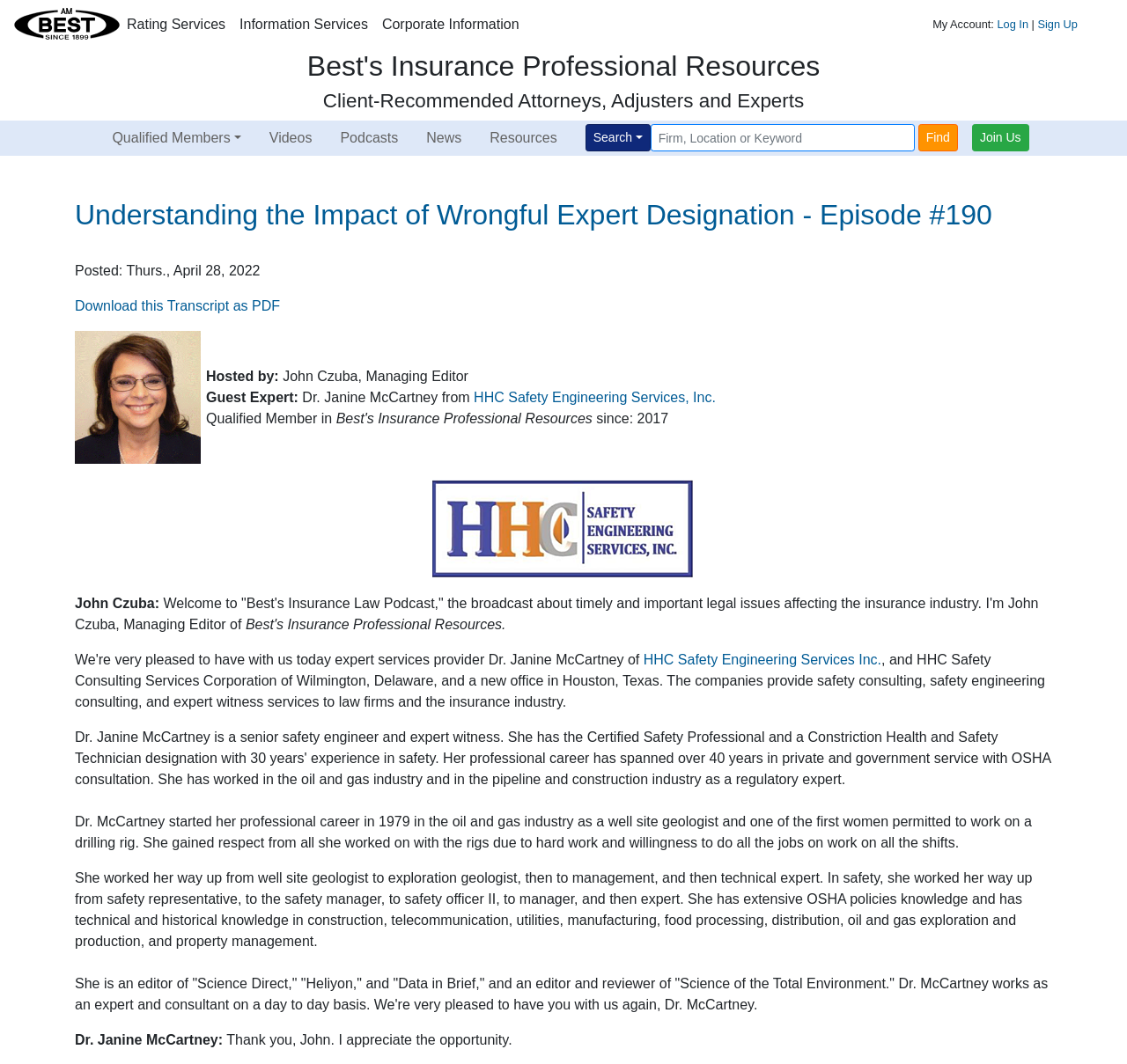Determine the coordinates of the bounding box that should be clicked to complete the instruction: "Listen to podcasts". The coordinates should be represented by four float numbers between 0 and 1: [left, top, right, bottom].

[0.289, 0.114, 0.366, 0.147]